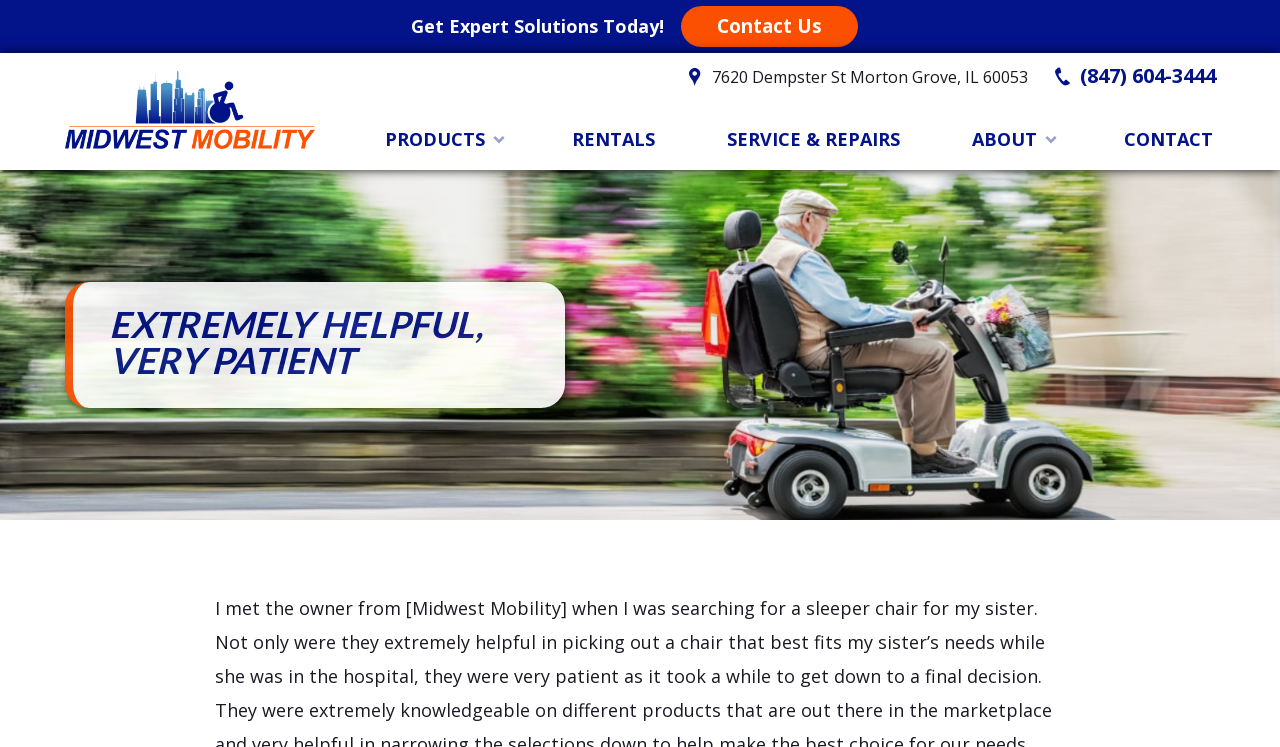Determine the bounding box coordinates for the HTML element described here: "Contact Us".

[0.532, 0.008, 0.67, 0.062]